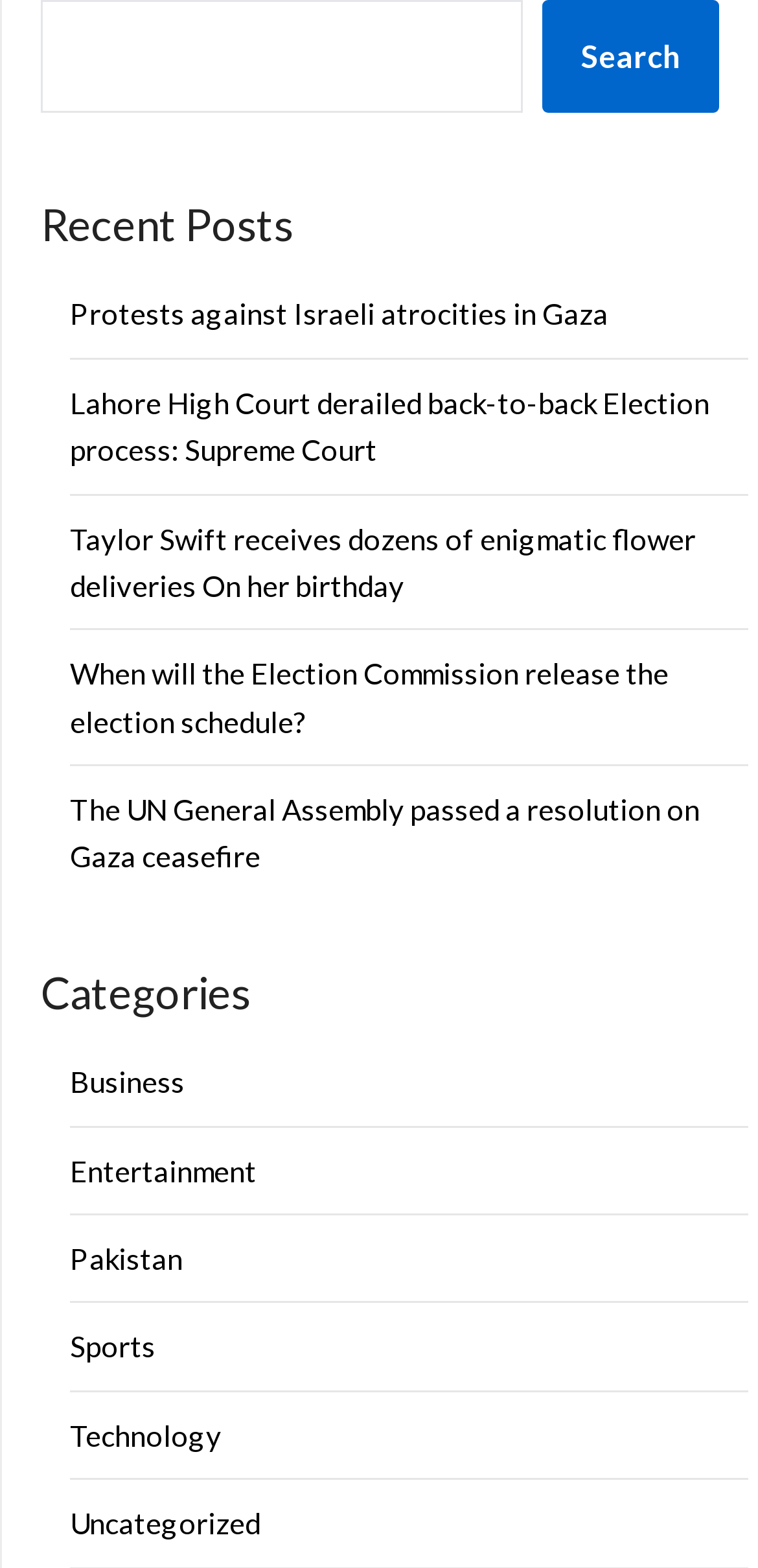Determine the bounding box coordinates for the area that should be clicked to carry out the following instruction: "browse entertainment news".

[0.092, 0.735, 0.338, 0.757]